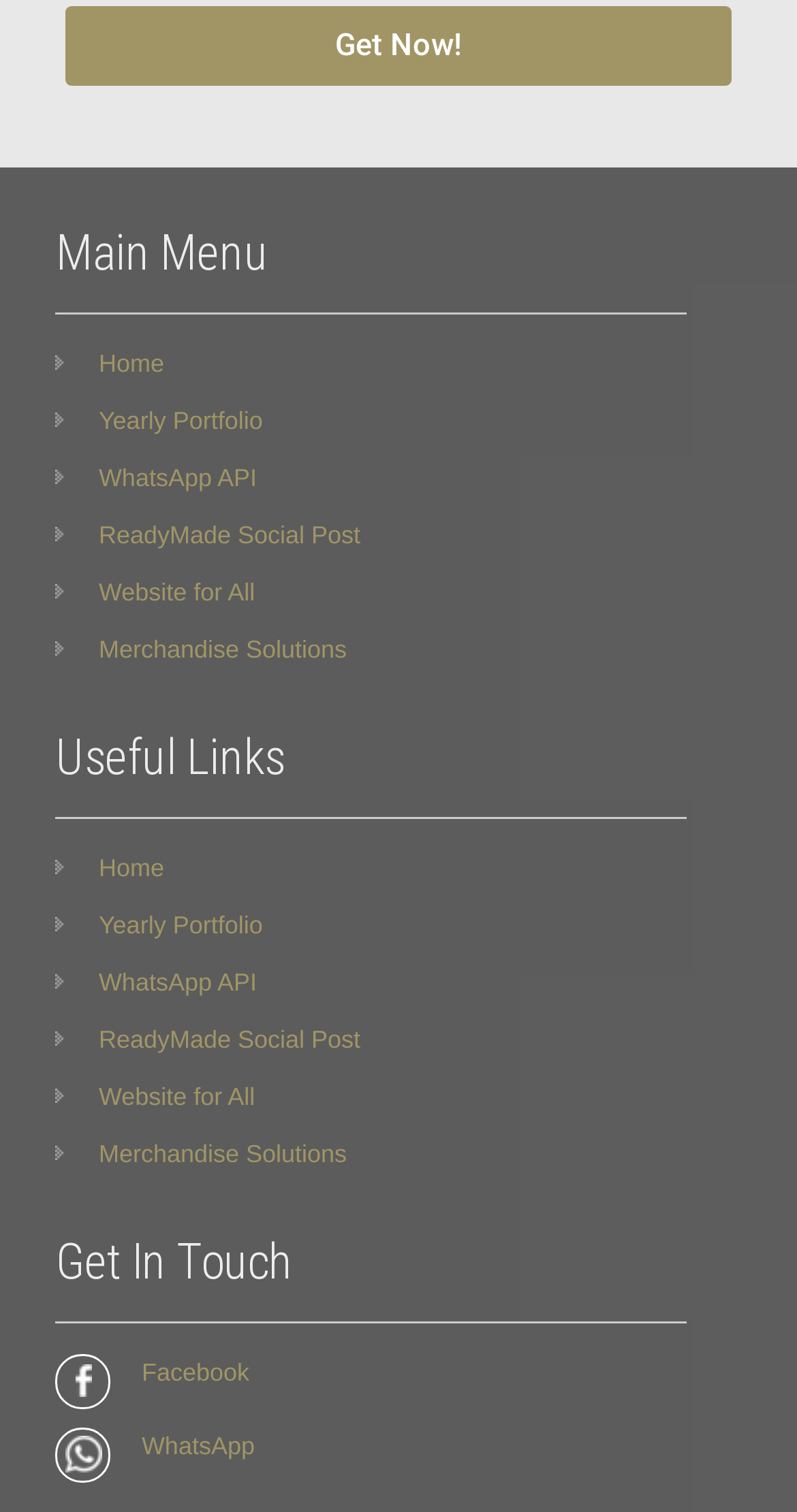Answer the question with a single word or phrase: 
How many social media links are there?

2